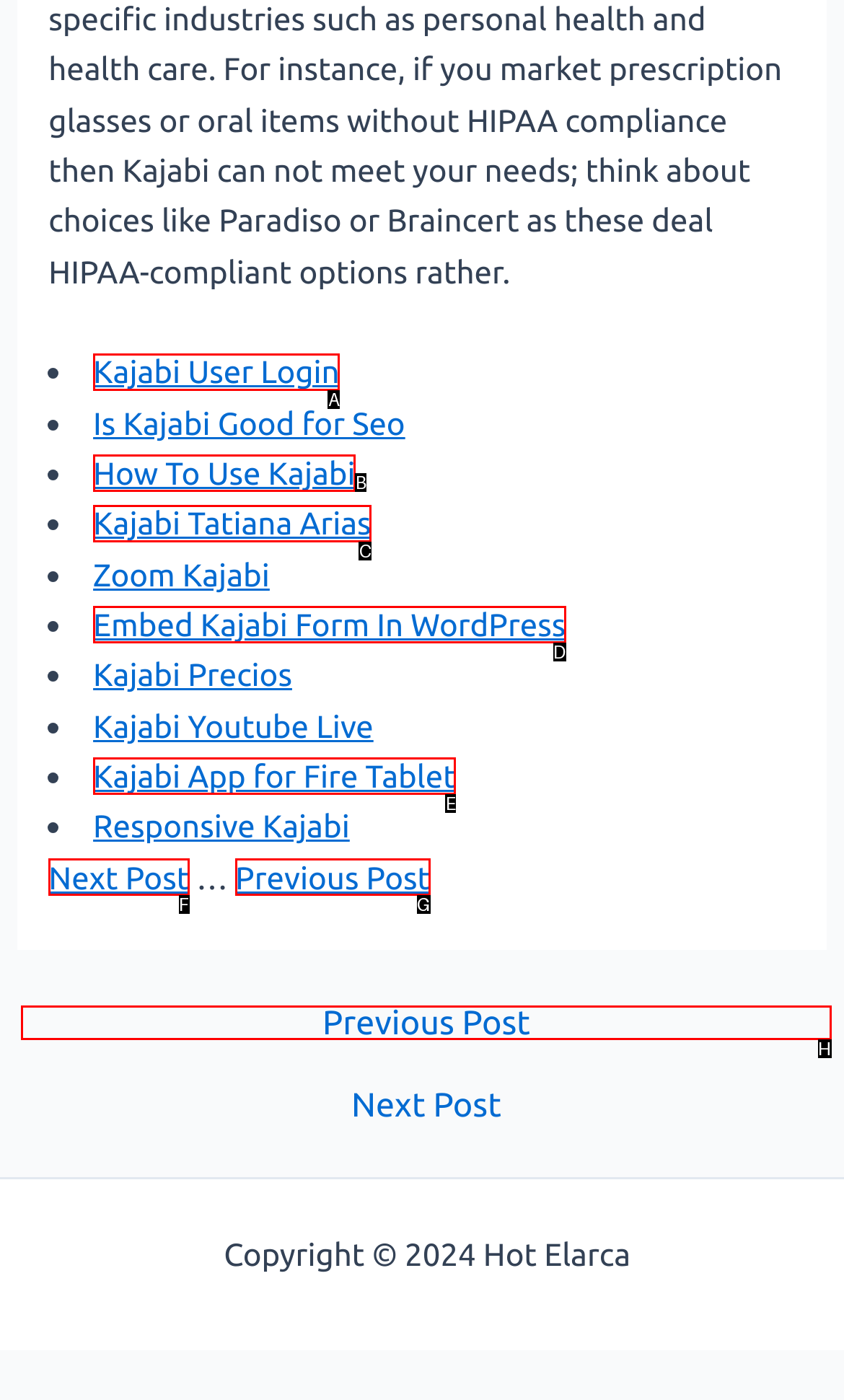Identify the letter of the option that best matches the following description: Kajabi Tatiana Arias. Respond with the letter directly.

C